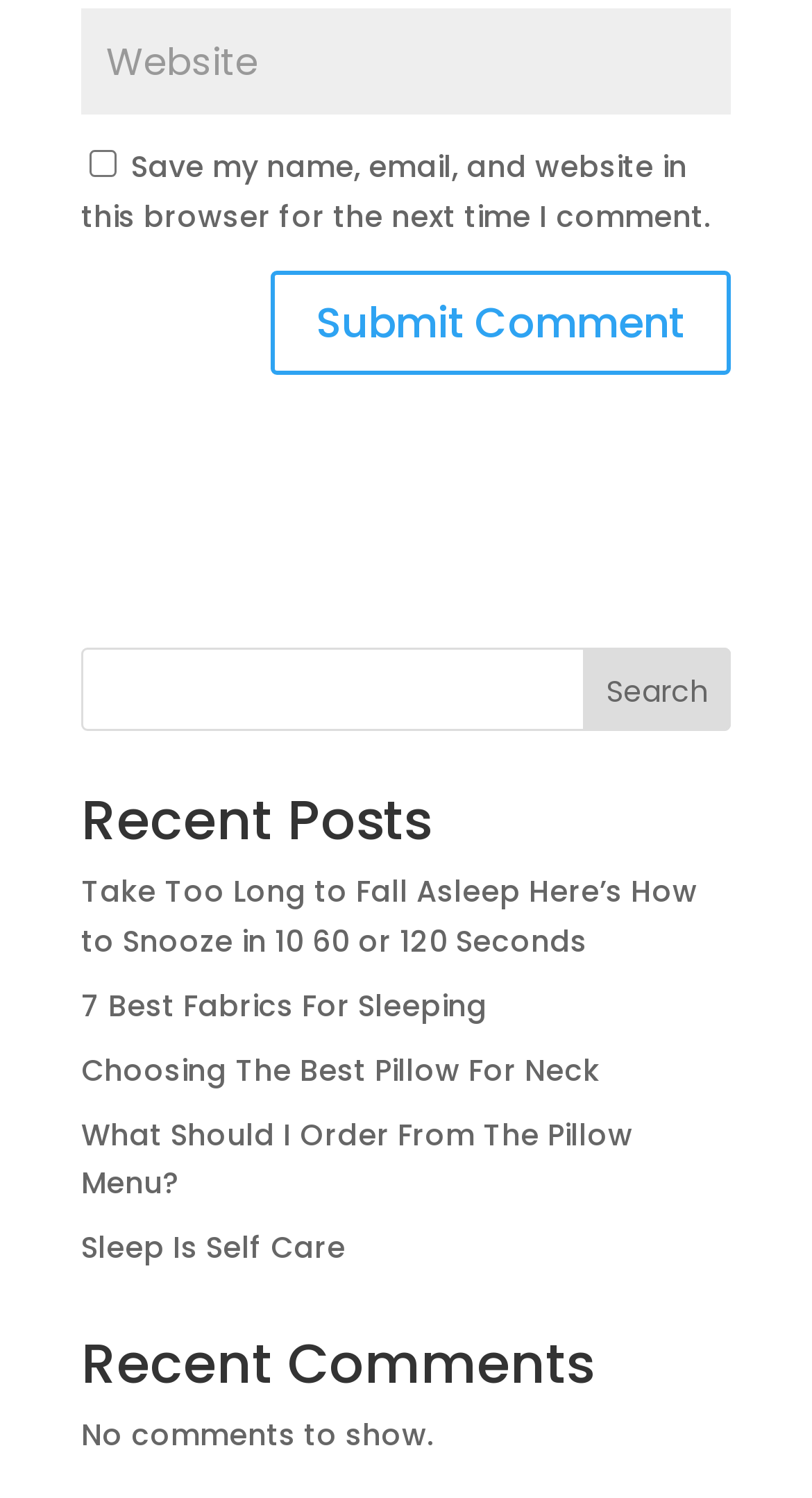What is the purpose of the search bar?
Use the information from the screenshot to give a comprehensive response to the question.

The search bar is located at the top of the page and has a button labeled 'Search', suggesting that its purpose is to allow users to search for content within the website.